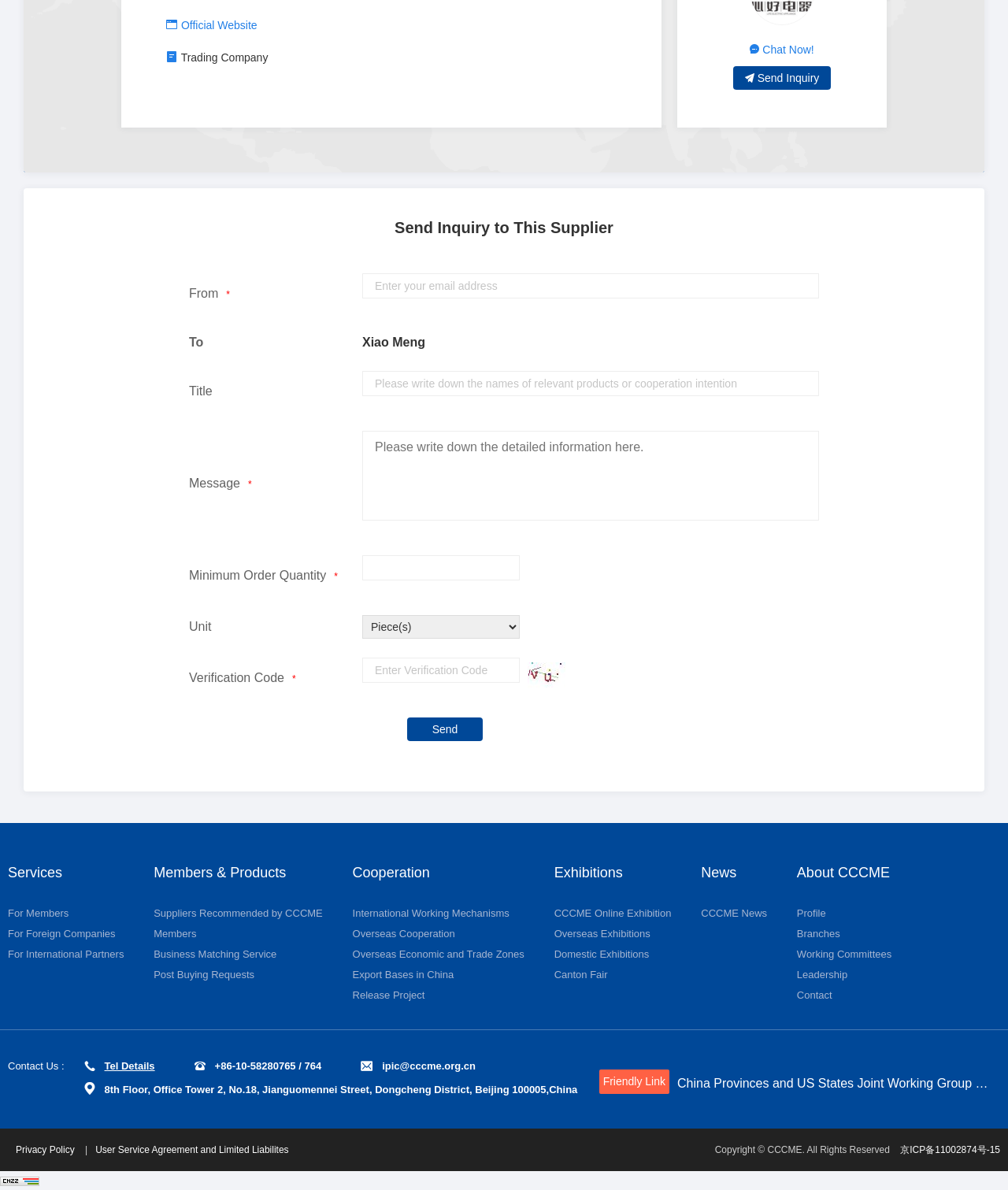What is the purpose of the textbox below 'Title'?
Refer to the screenshot and answer in one word or phrase.

Enter cooperation intention